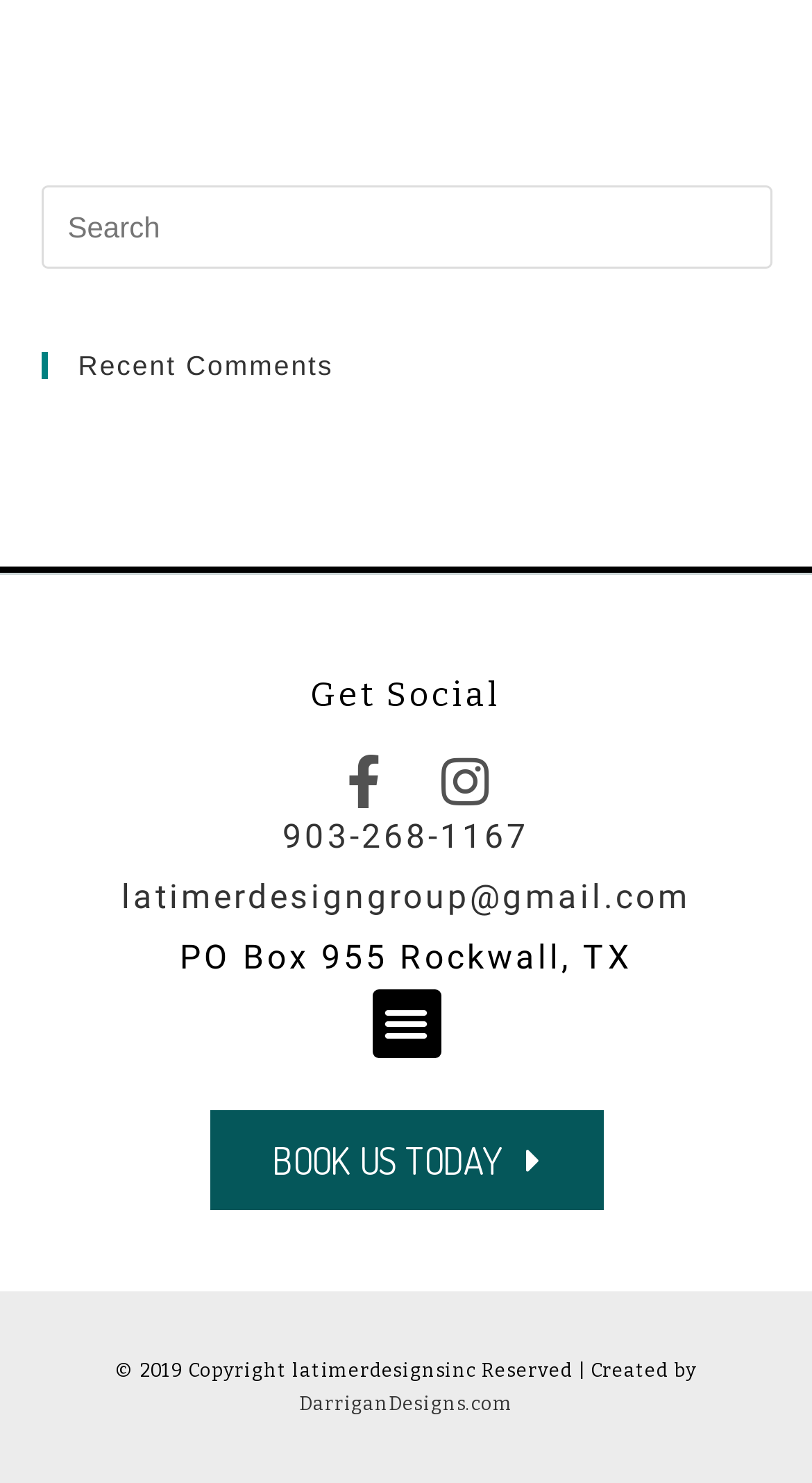What is the call-to-action button?
Using the image as a reference, give an elaborate response to the question.

The link 'BOOK US TODAY' is a prominent call-to-action button, suggesting that it is used to book a service or appointment with the website owner or organization.